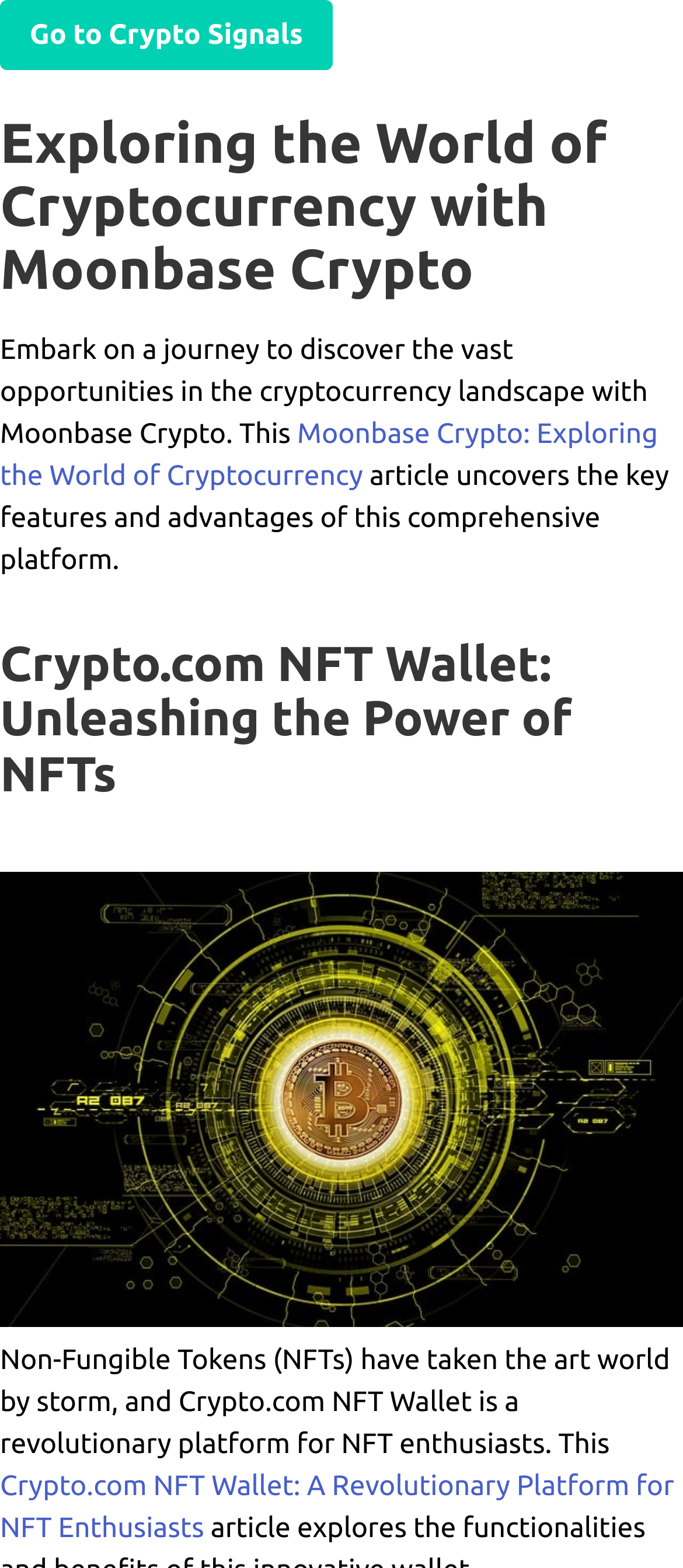What is the main topic of this webpage?
Please provide a comprehensive and detailed answer to the question.

Based on the webpage content, it appears that the main topic is cryptocurrency, as it mentions 'Exploring the World of Cryptocurrency with Moonbase Crypto' and 'Crypto.com NFT Wallet: Unleashing the Power of NFTs'.